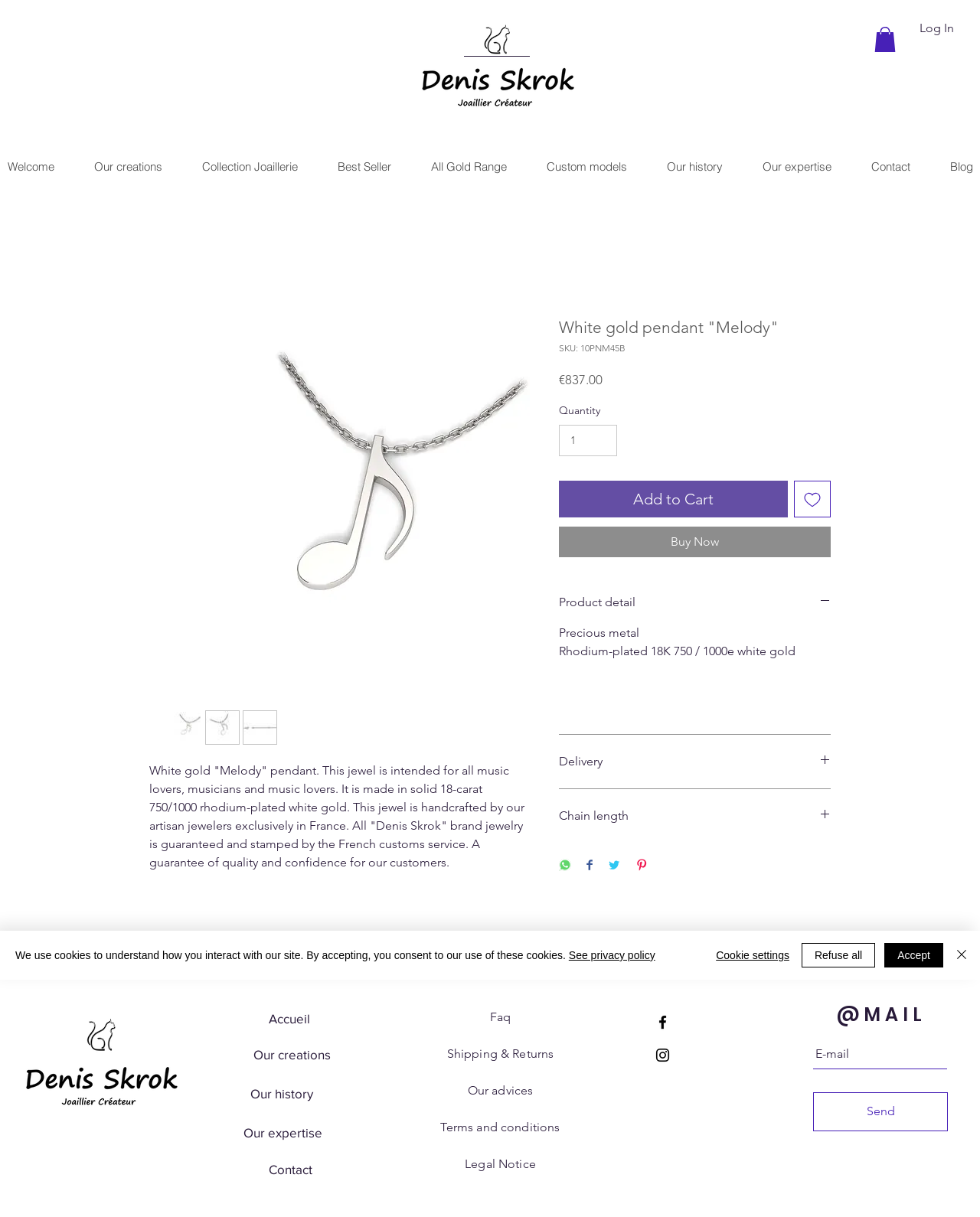Please identify the bounding box coordinates of the element's region that I should click in order to complete the following instruction: "View 'Our creations'". The bounding box coordinates consist of four float numbers between 0 and 1, i.e., [left, top, right, bottom].

[0.075, 0.12, 0.185, 0.154]